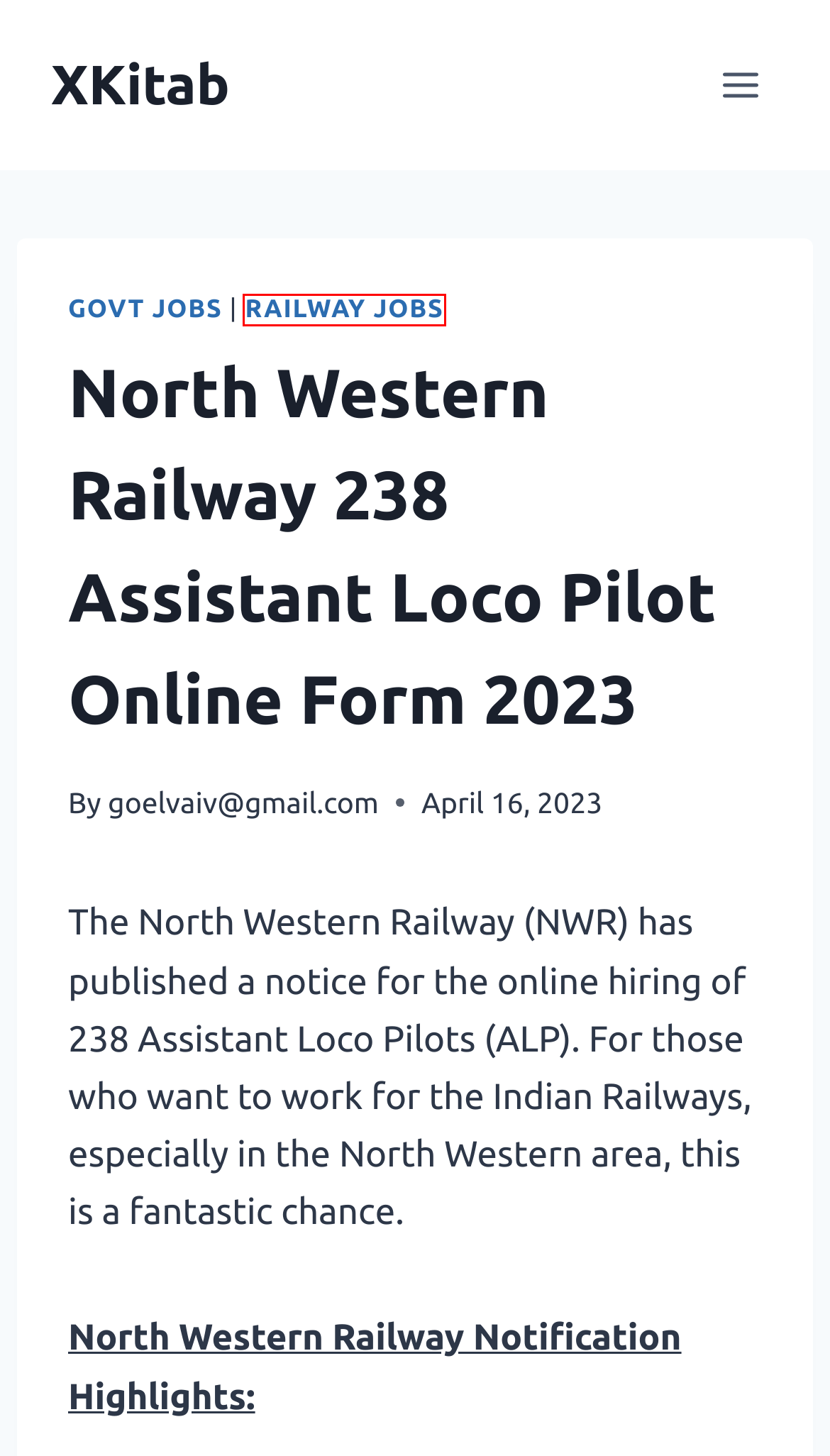Inspect the provided webpage screenshot, concentrating on the element within the red bounding box. Select the description that best represents the new webpage after you click the highlighted element. Here are the candidates:
A. Rajasthan 3842 Home Guard Online Form 2023
B. XKitab -
C. North Western Railway Recruitment Cell Jaipur | RRC Jaipur
D. HPPSC PGT 585 Posts Online Form 2023
E. NPCIL ET 325 Executive Trainee Online Form 2023
F. SOL Delhi University 78 Deputy Registrar Online Form 2023
G. Railway Jobs Archives - XKitab
H. Govt Jobs Archives - XKitab

G